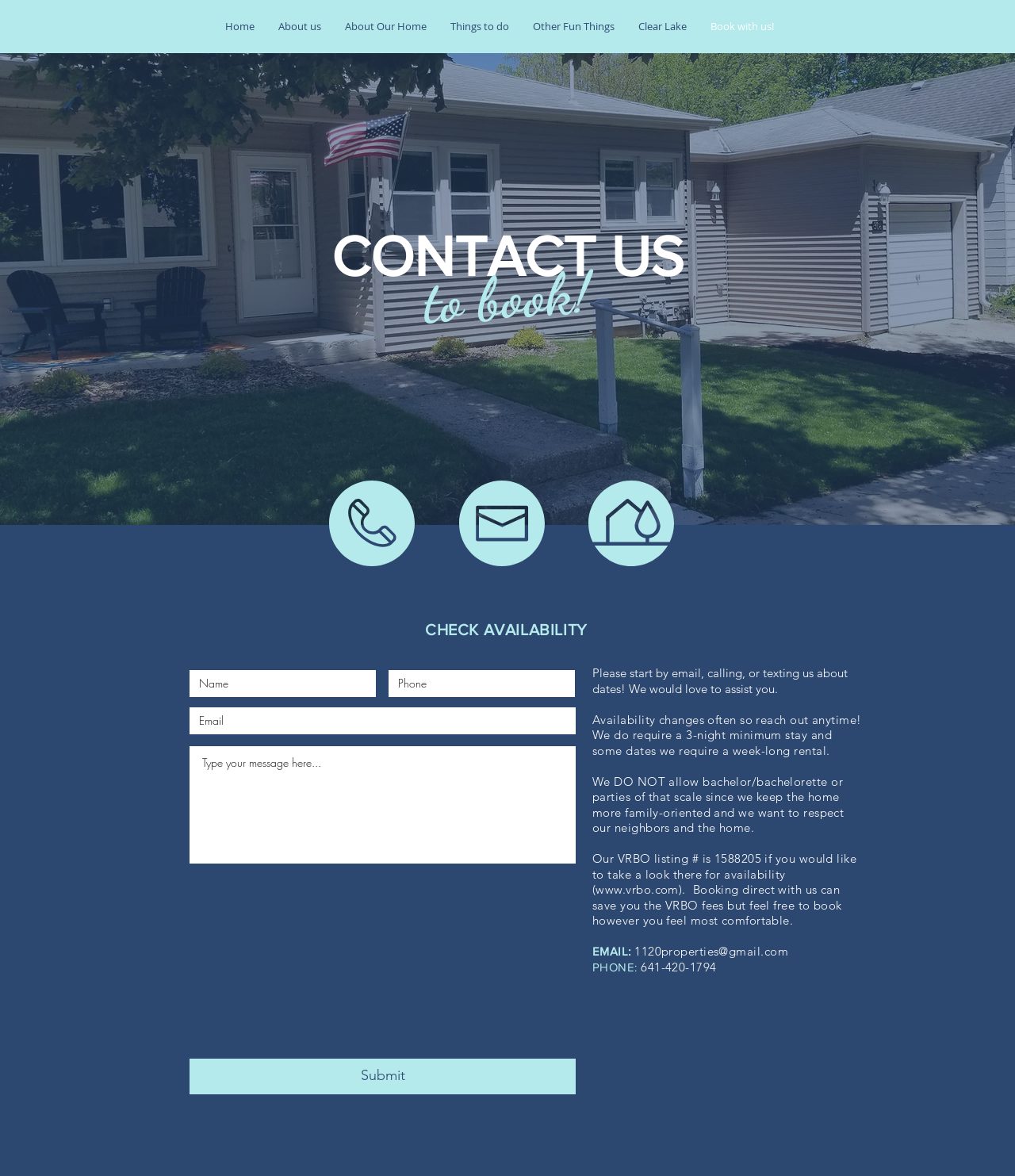Pinpoint the bounding box coordinates of the clickable area needed to execute the instruction: "Visit the VRBO website by clicking on the link". The coordinates should be specified as four float numbers between 0 and 1, i.e., [left, top, right, bottom].

[0.587, 0.75, 0.669, 0.763]